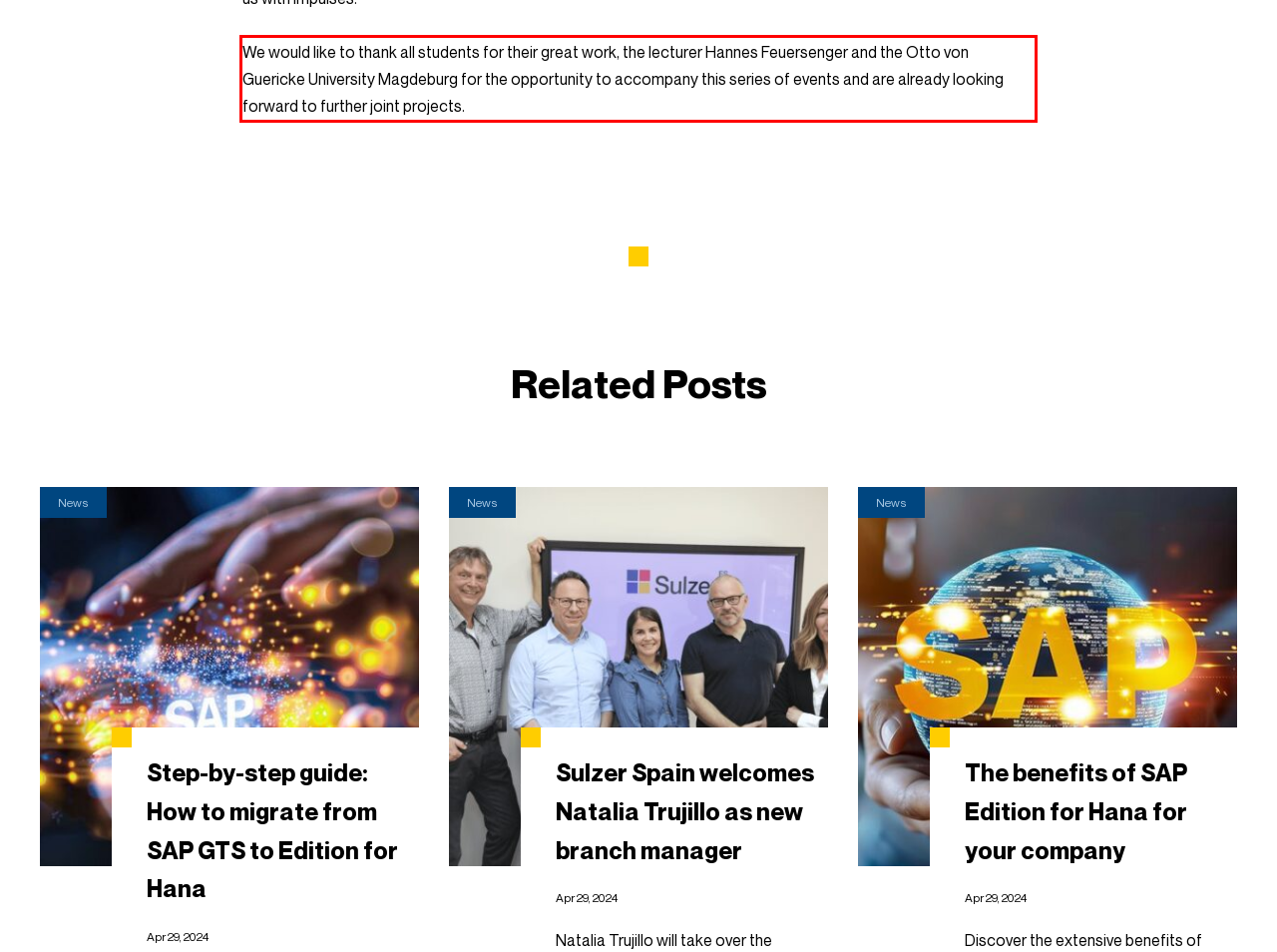Using the provided screenshot of a webpage, recognize the text inside the red rectangle bounding box by performing OCR.

We would like to thank all students for their great work, the lecturer Hannes Feuersenger and the Otto von Guericke University Magdeburg for the opportunity to accompany this series of events and are already looking forward to further joint projects.